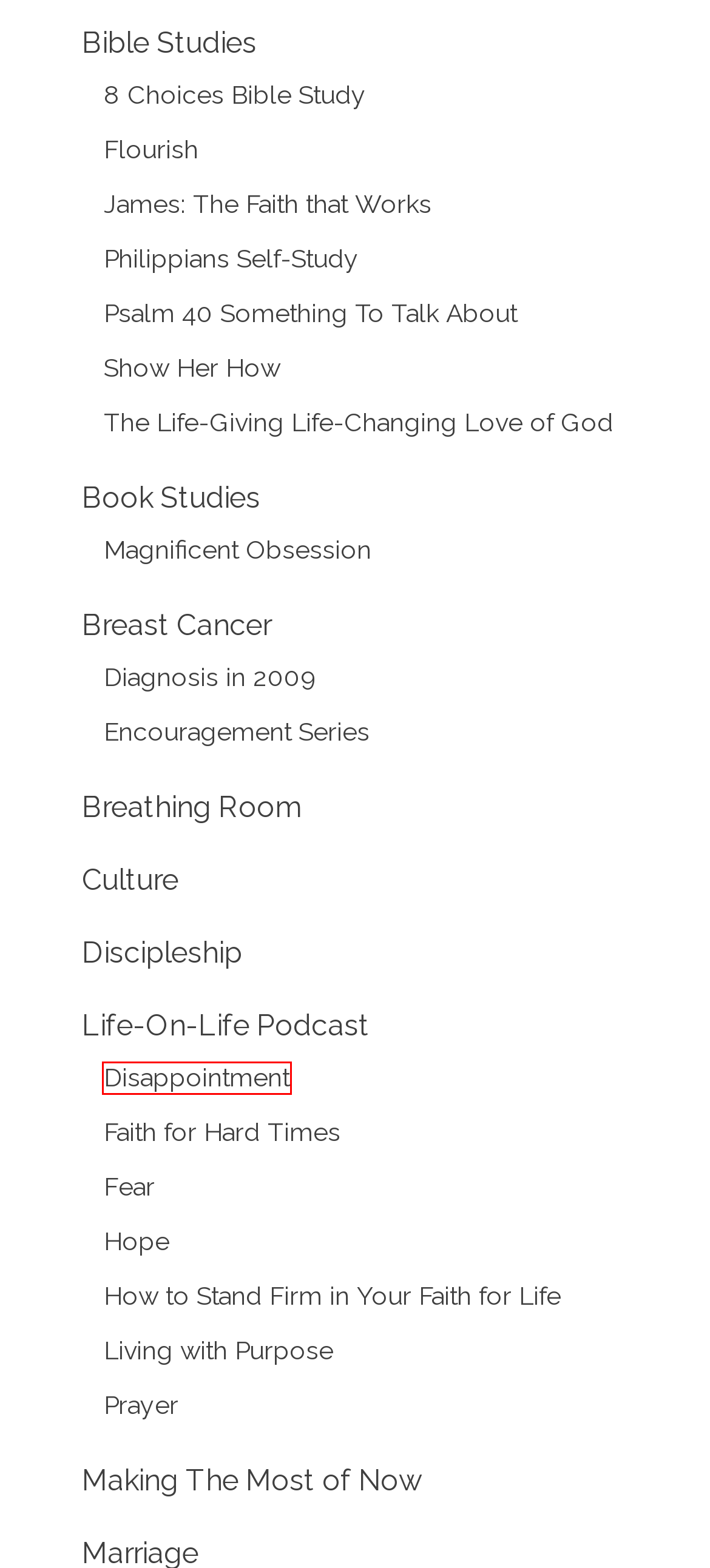You are given a screenshot of a webpage within which there is a red rectangle bounding box. Please choose the best webpage description that matches the new webpage after clicking the selected element in the bounding box. Here are the options:
A. Breathing Room Archives - Punky Tolson
B. Psalm 40 Something To Talk About Archives - Punky Tolson
C. Fear Archives - Punky Tolson
D. Magnificent Obsession Archives - Punky Tolson
E. Disappointment Archives - Punky Tolson
F. Book Studies Archives - Punky Tolson
G. Hope Archives - Punky Tolson
H. Faith for Hard Times Archives - Punky Tolson

E